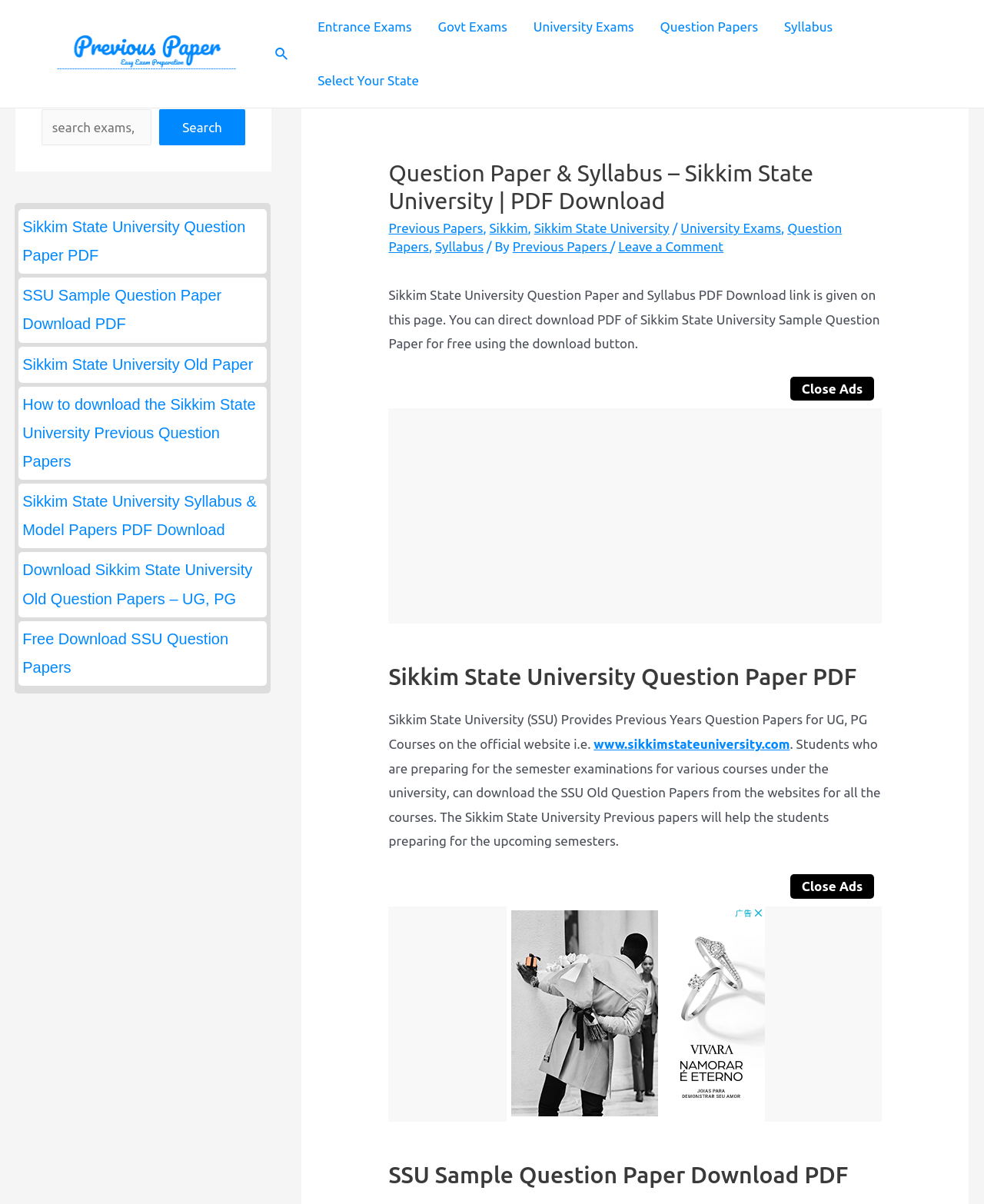Please identify the bounding box coordinates of the element's region that needs to be clicked to fulfill the following instruction: "Search for question papers". The bounding box coordinates should consist of four float numbers between 0 and 1, i.e., [left, top, right, bottom].

[0.042, 0.091, 0.249, 0.121]